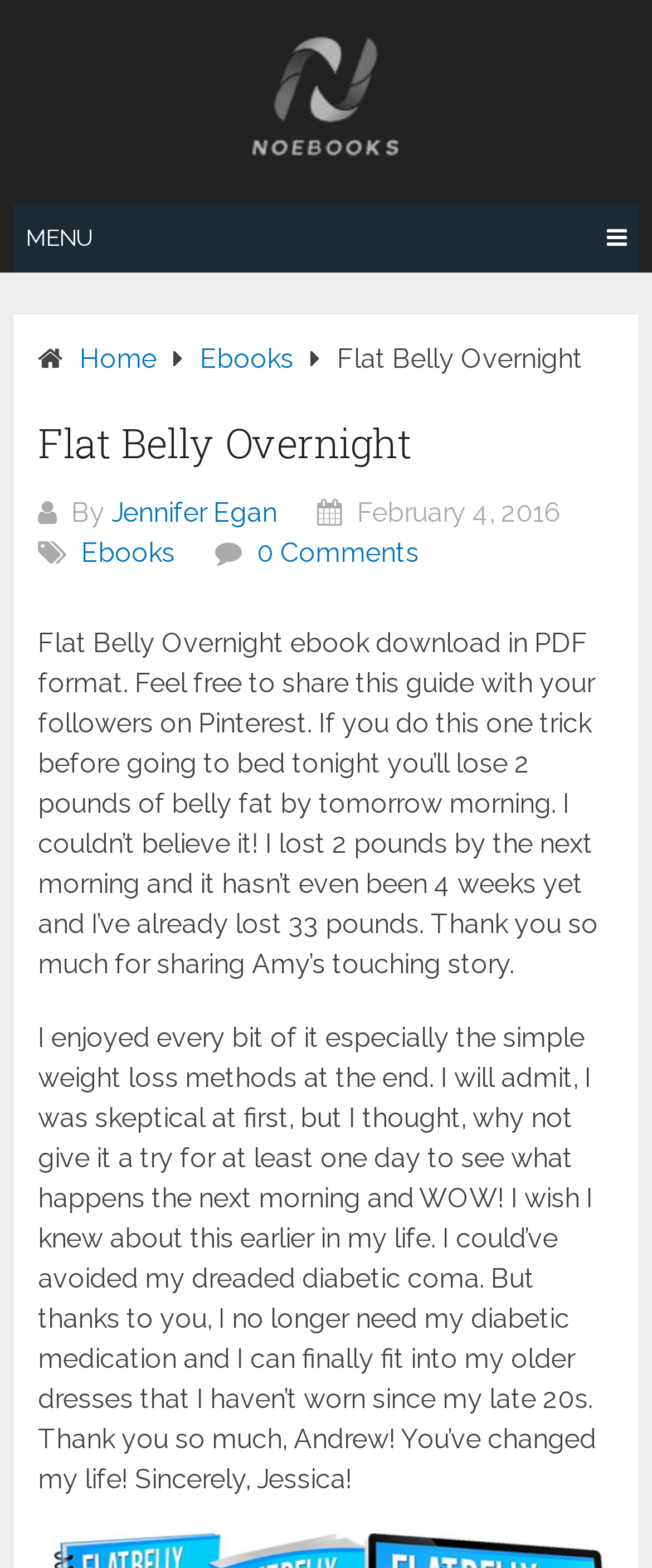Detail the features and information presented on the webpage.

The webpage is about the "Flat Belly Overnight" ebook, with a prominent logo of "noebooks" at the top center of the page. Below the logo, there is a menu bar with links to "Home", "Ebooks", and a dropdown menu with more options. 

To the right of the menu bar, the title "Flat Belly Overnight" is displayed prominently, followed by the author's name "Jennifer Egan" and the publication date "February 4, 2016". 

Below the title, there are two paragraphs of text that describe the benefits of the ebook. The first paragraph explains that the ebook provides a guide to losing belly fat, with a testimonial from someone who lost 2 pounds overnight and 33 pounds in four weeks. The second paragraph is another testimonial from someone who enjoyed the ebook's simple weight loss methods and was able to stop taking diabetic medication and fit into older dresses.

There is also a link to download the ebook in PDF format and an invitation to share the guide on Pinterest.